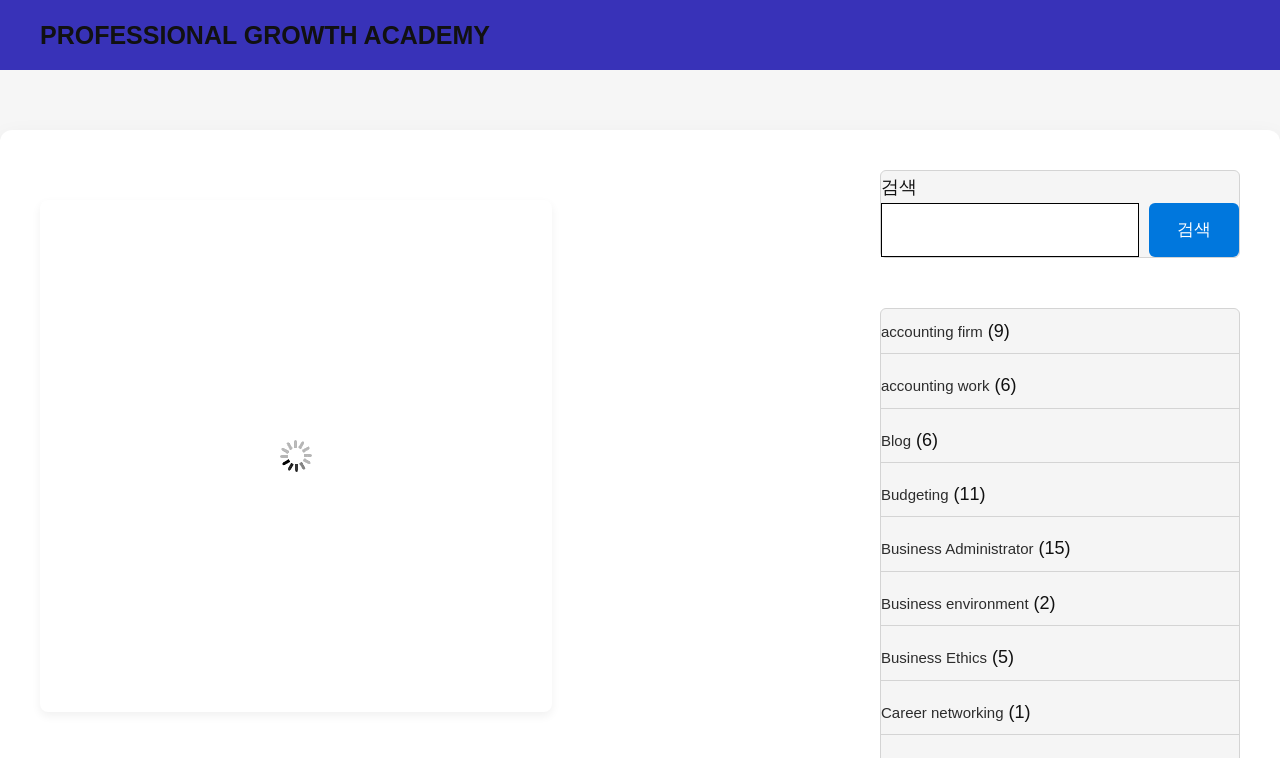Locate the bounding box coordinates of the area to click to fulfill this instruction: "View the 'West Elm' page". The bounding box should be presented as four float numbers between 0 and 1, in the order [left, top, right, bottom].

None